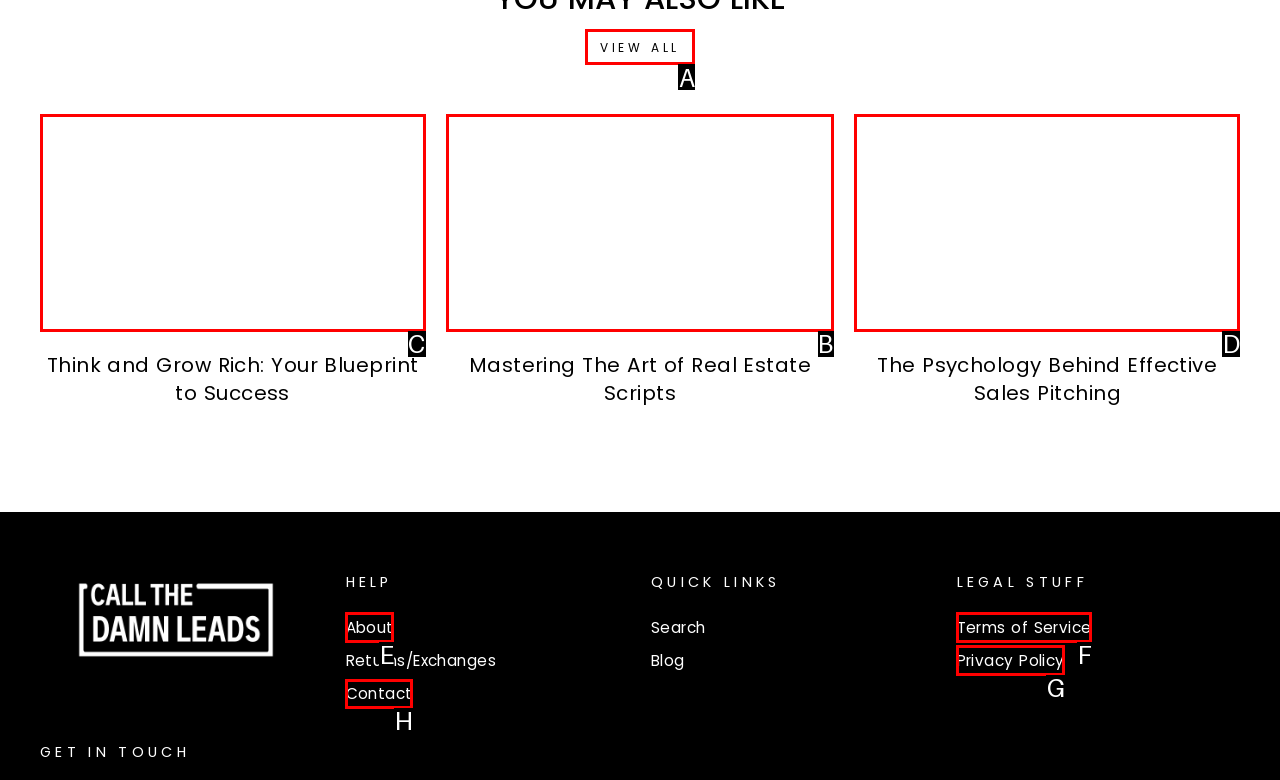Identify the correct lettered option to click in order to perform this task: learn about Mastering The Art of Real Estate Scripts. Respond with the letter.

B